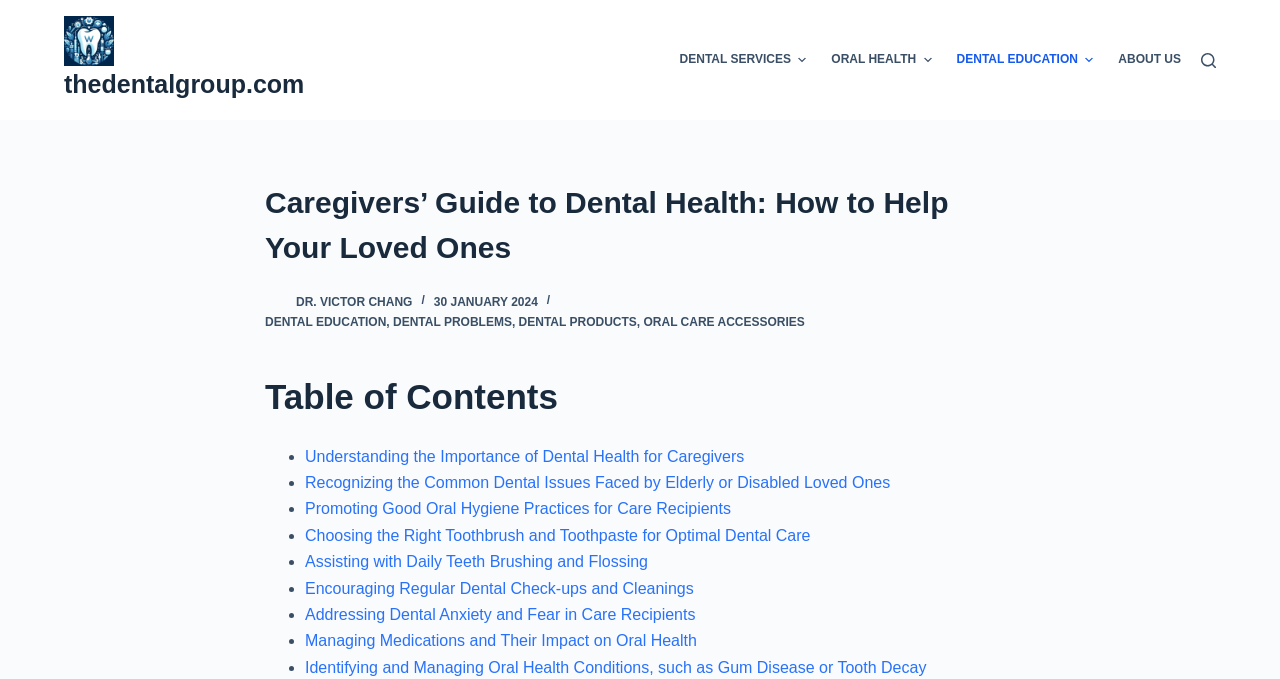Provide a short answer using a single word or phrase for the following question: 
How many links are in the 'Table of Contents' section?

9